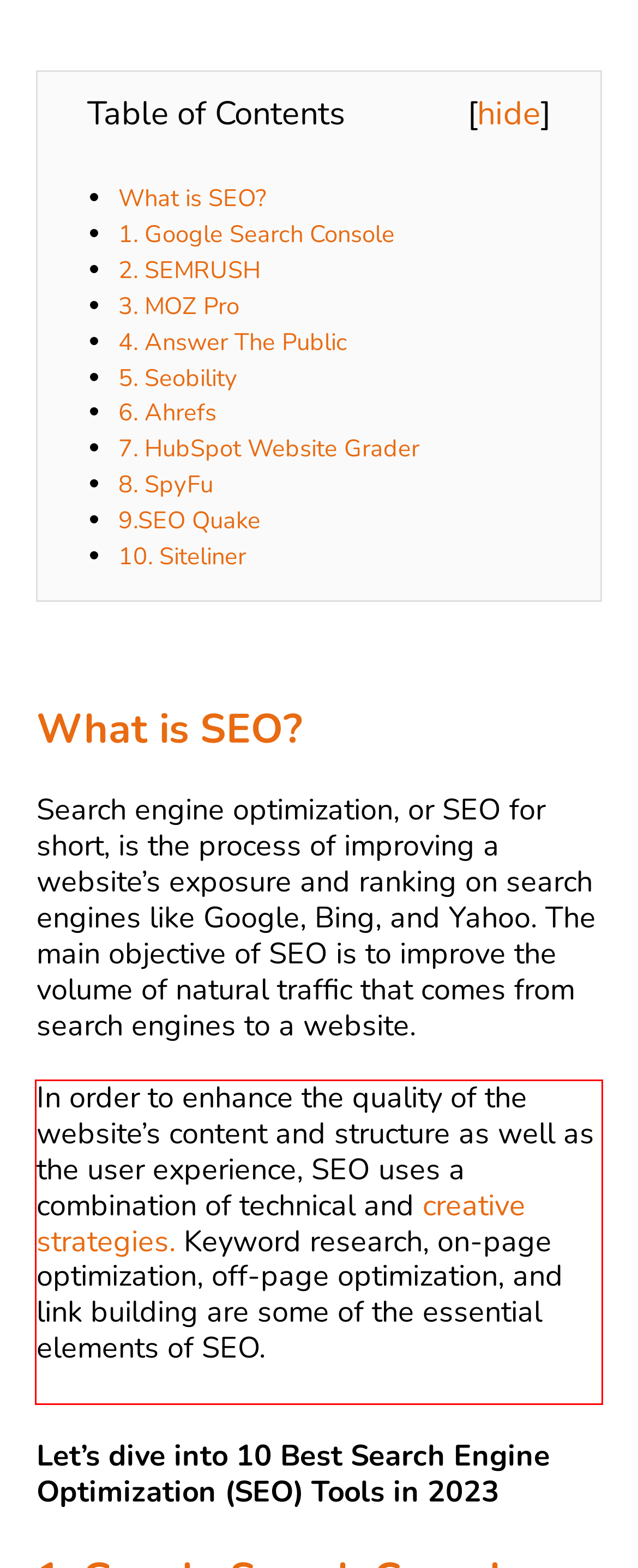Identify the text inside the red bounding box in the provided webpage screenshot and transcribe it.

In order to enhance the quality of the website’s content and structure as well as the user experience, SEO uses a combination of technical and creative strategies. Keyword research, on-page optimization, off-page optimization, and link building are some of the essential elements of SEO.